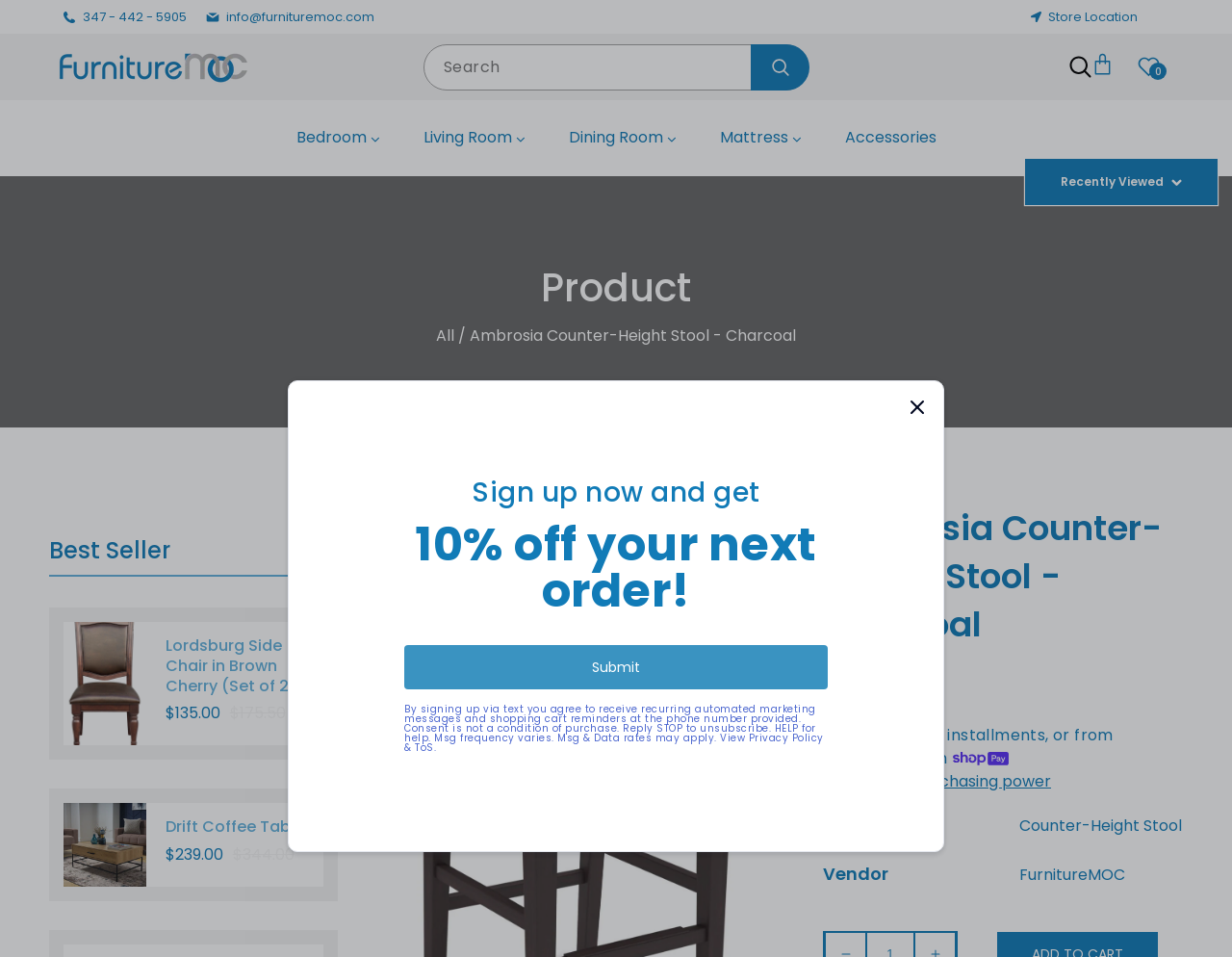Please reply with a single word or brief phrase to the question: 
What is the vendor of the product?

FurnitureMOC